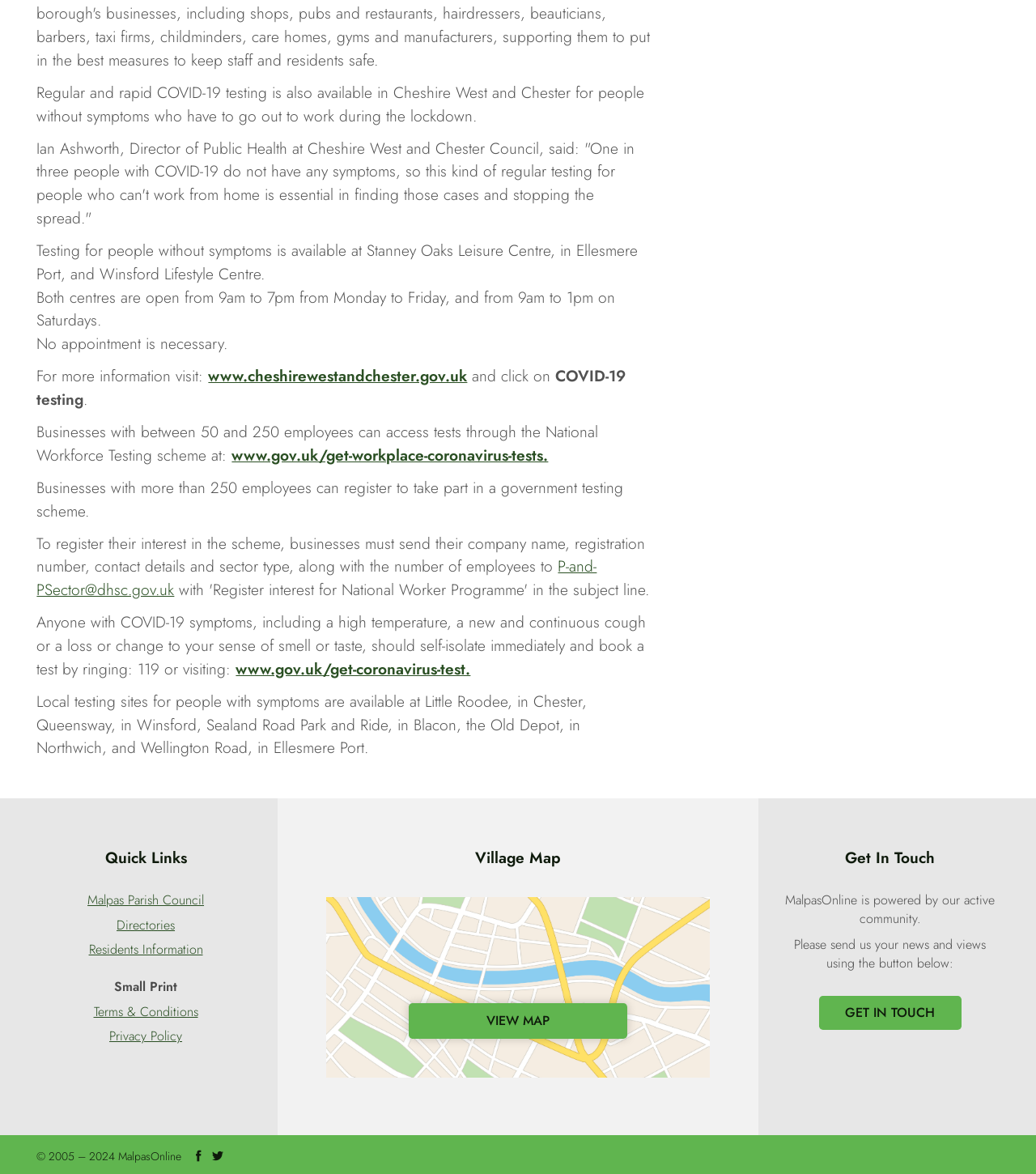Respond to the question with just a single word or phrase: 
What should people do if they have COVID-19 symptoms?

Self-isolate and book a test